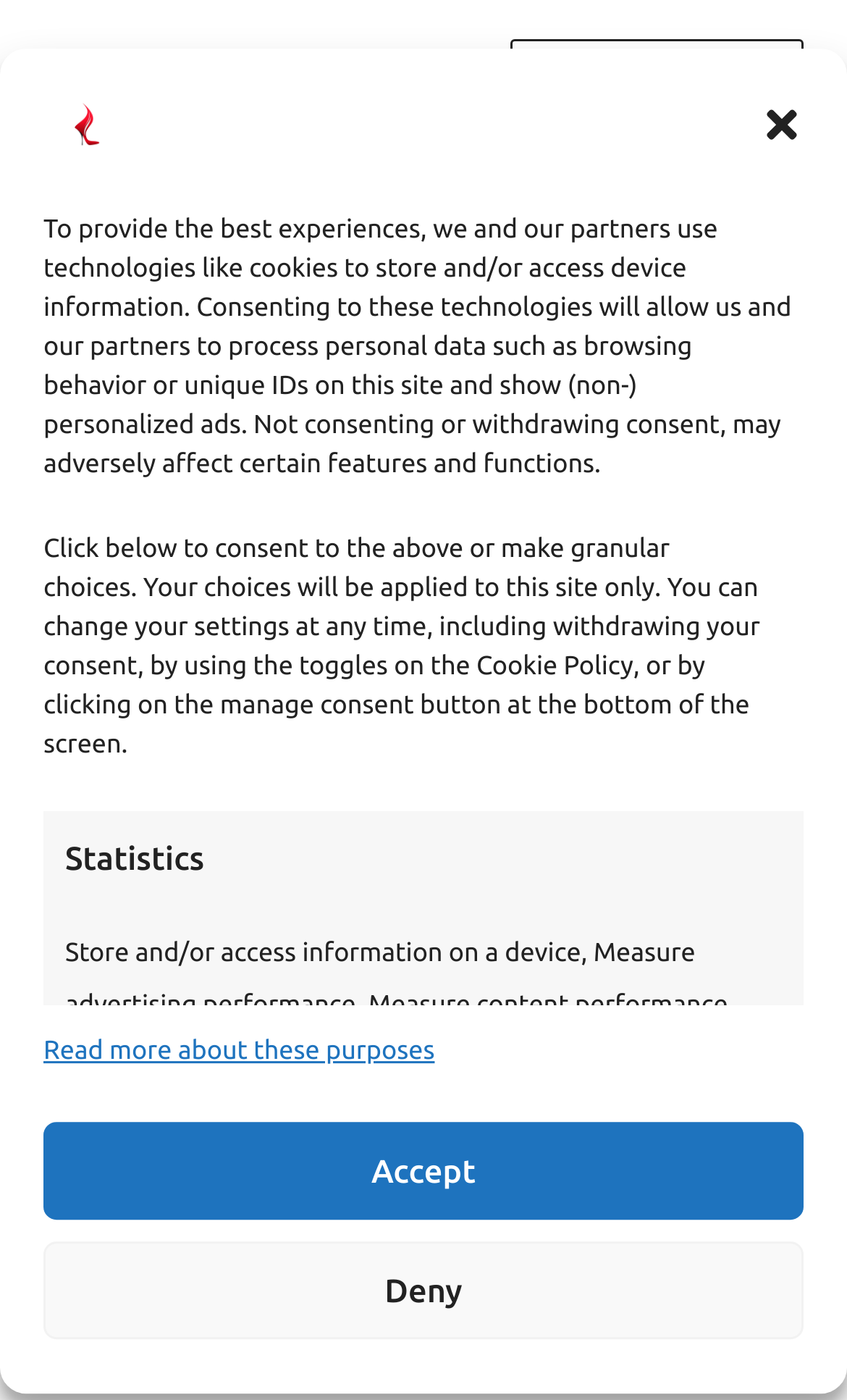Based on what you see in the screenshot, provide a thorough answer to this question: How many search bars are present on the webpage?

There are two search bars present on the webpage, one at the top right corner and the other below the main heading, and both of them have a search button next to them.